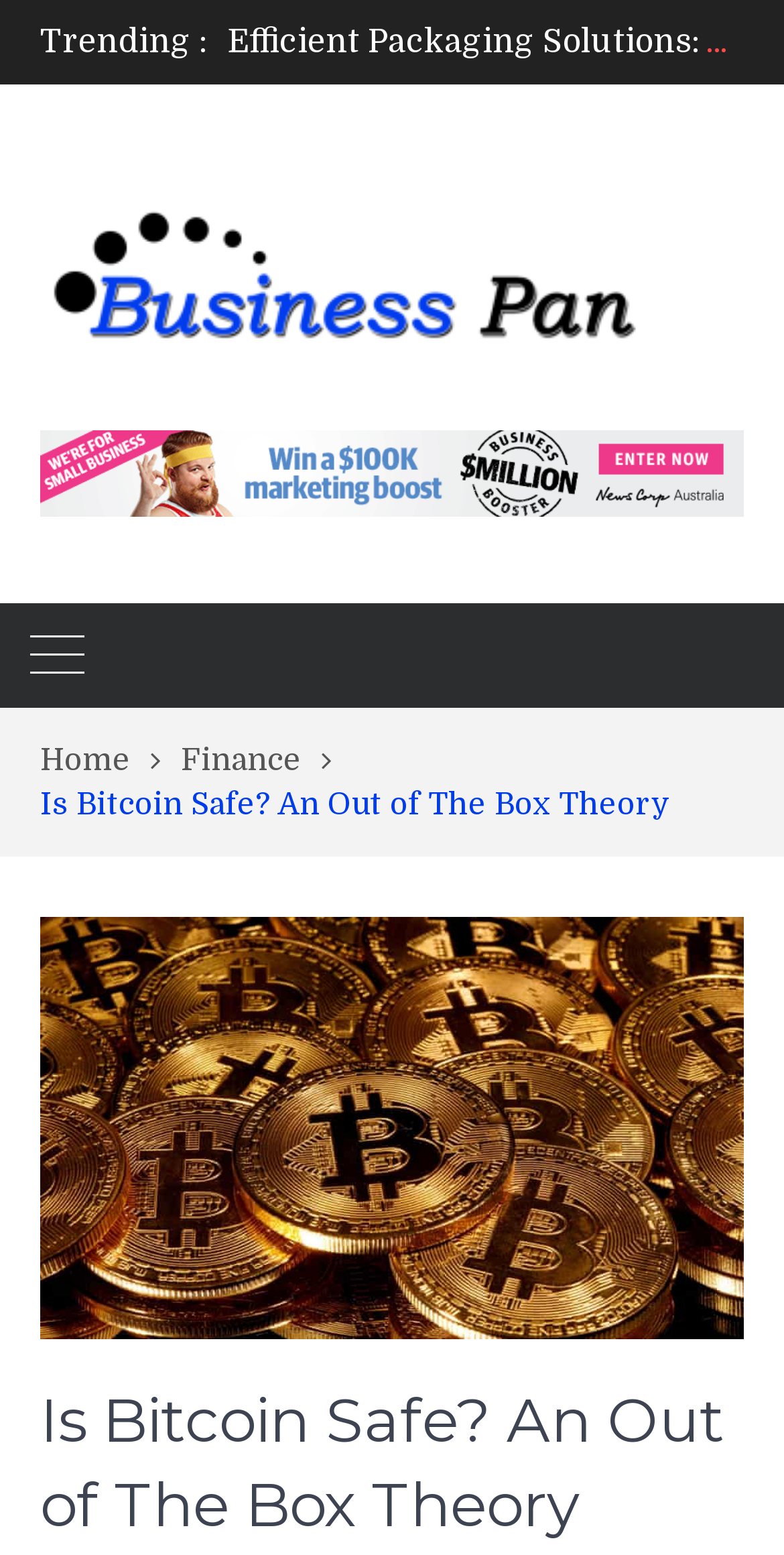What is the name of the website?
Answer the question with a single word or phrase derived from the image.

Business Pan